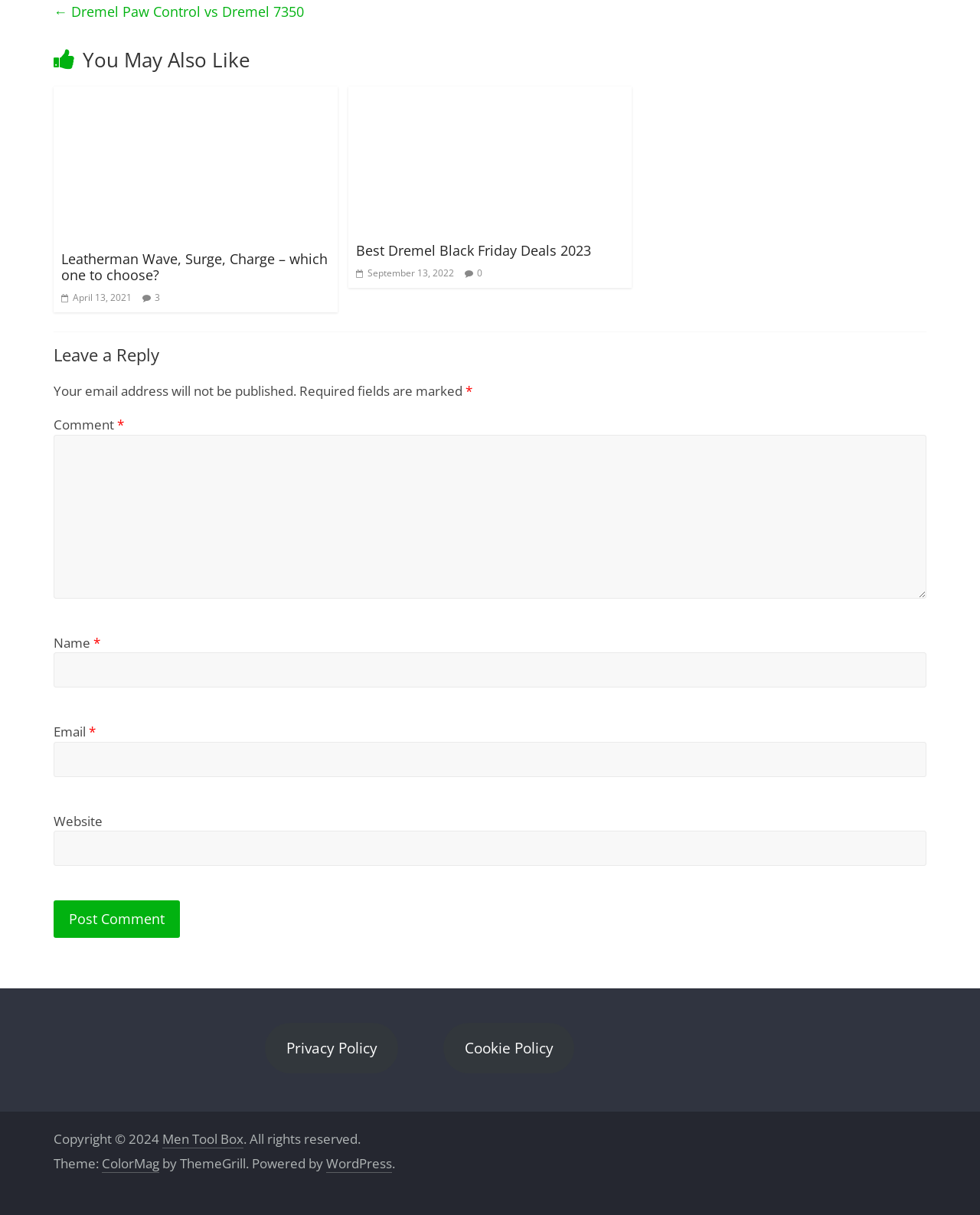Please find the bounding box coordinates for the clickable element needed to perform this instruction: "Click on 'Post Comment'".

[0.055, 0.741, 0.184, 0.772]